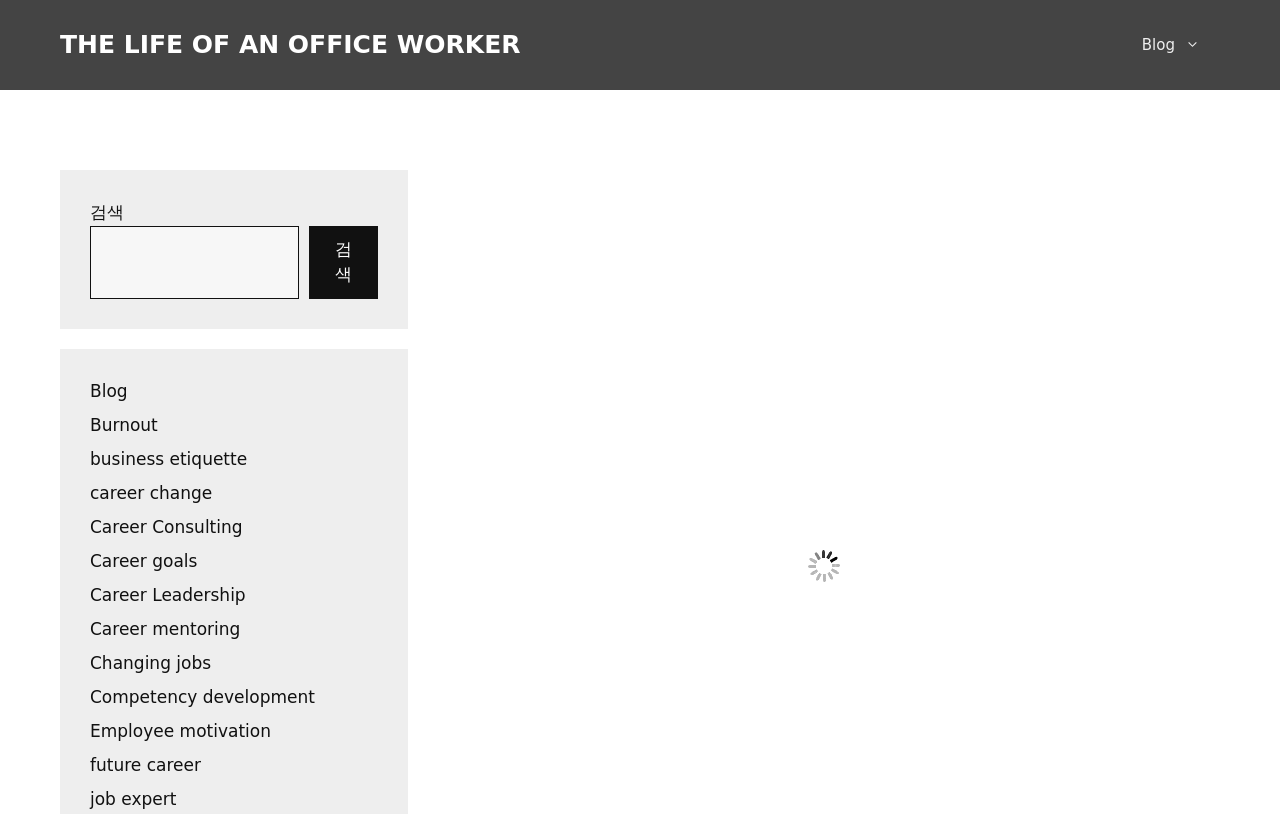Predict the bounding box coordinates of the area that should be clicked to accomplish the following instruction: "search for something". The bounding box coordinates should consist of four float numbers between 0 and 1, i.e., [left, top, right, bottom].

[0.07, 0.277, 0.233, 0.367]